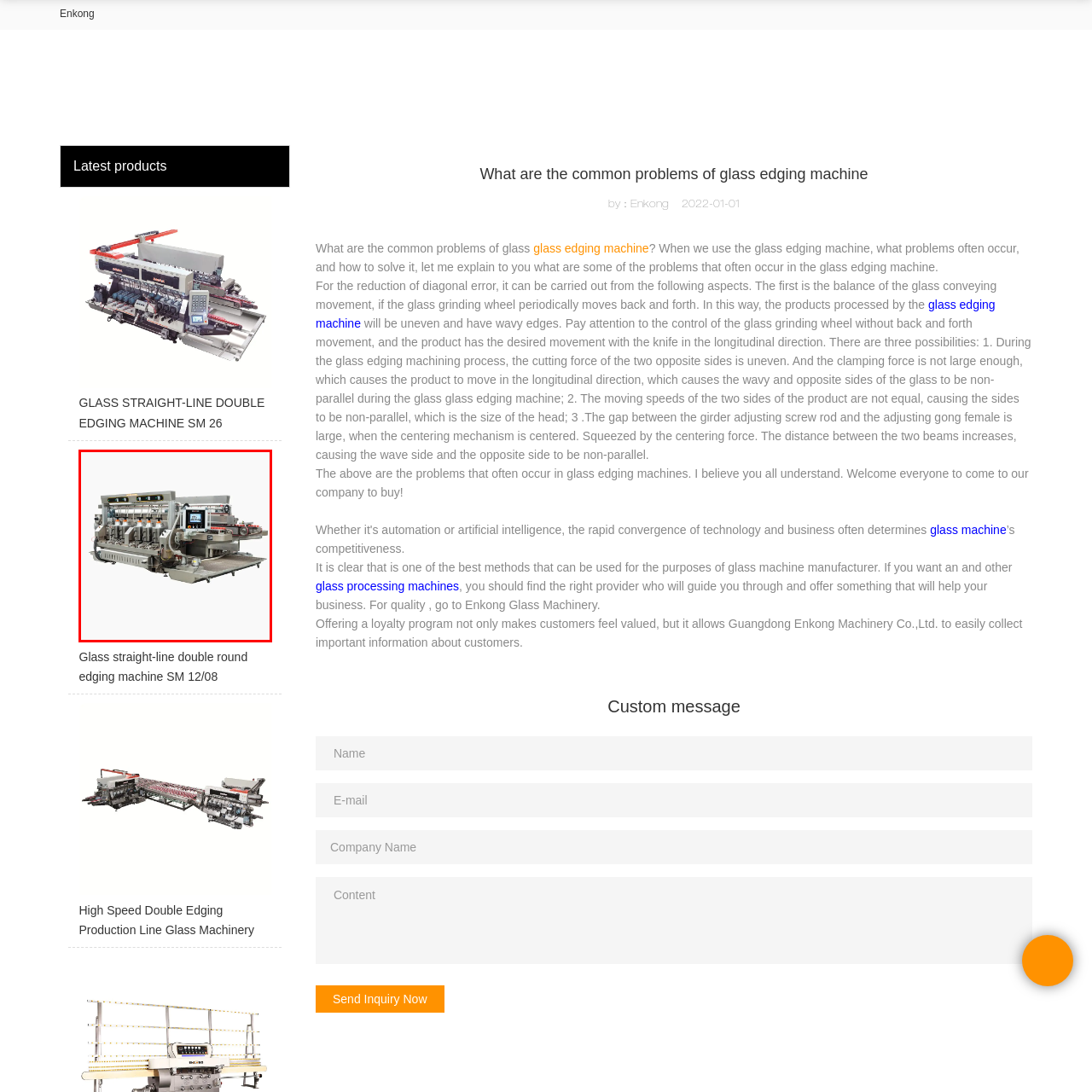Inspect the area marked by the red box and provide a short answer to the question: How many working stations does the machine have?

Multiple